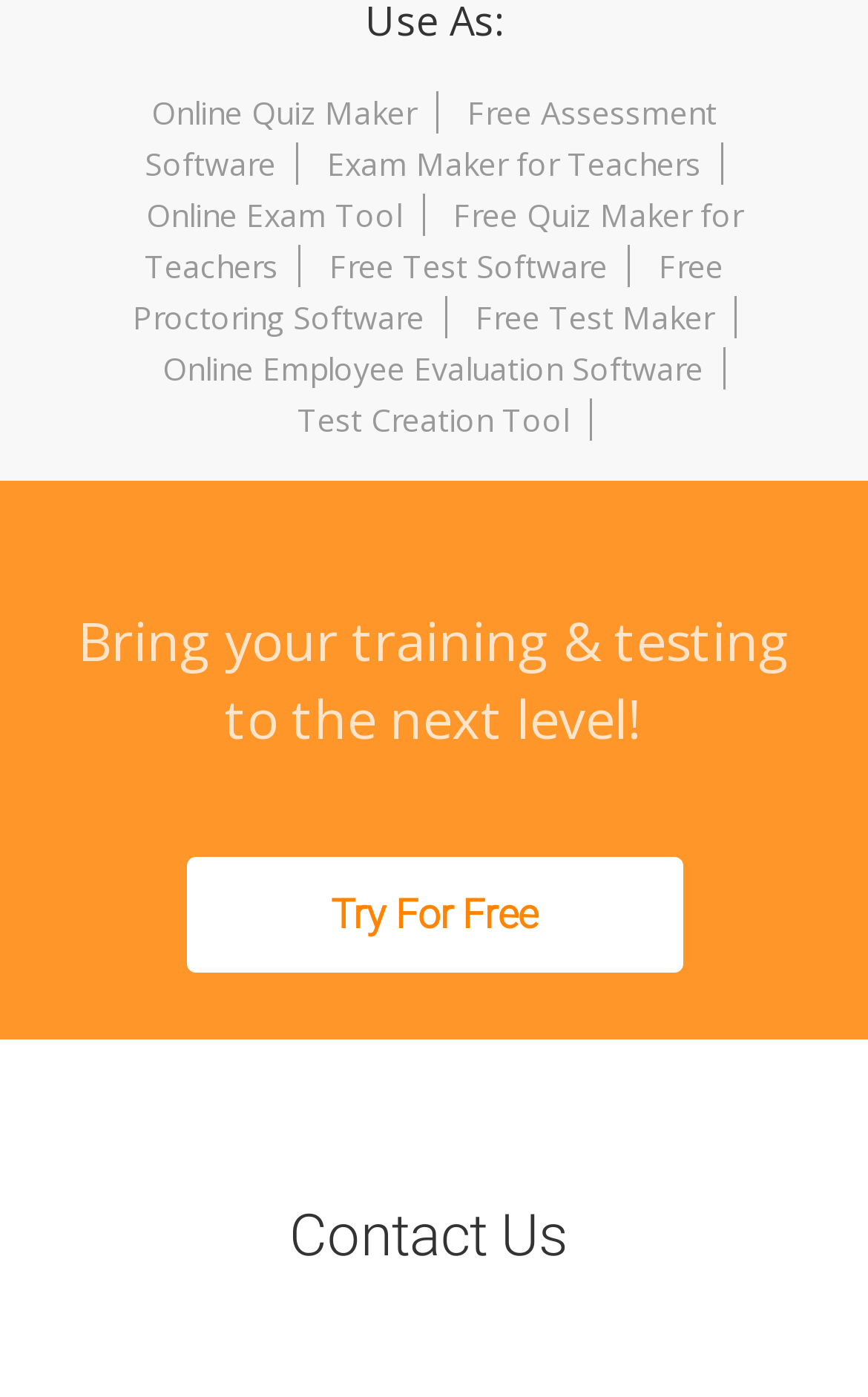Please identify the bounding box coordinates of the clickable region that I should interact with to perform the following instruction: "Contact us through 'info@aocno.com'". The coordinates should be expressed as four float numbers between 0 and 1, i.e., [left, top, right, bottom].

None